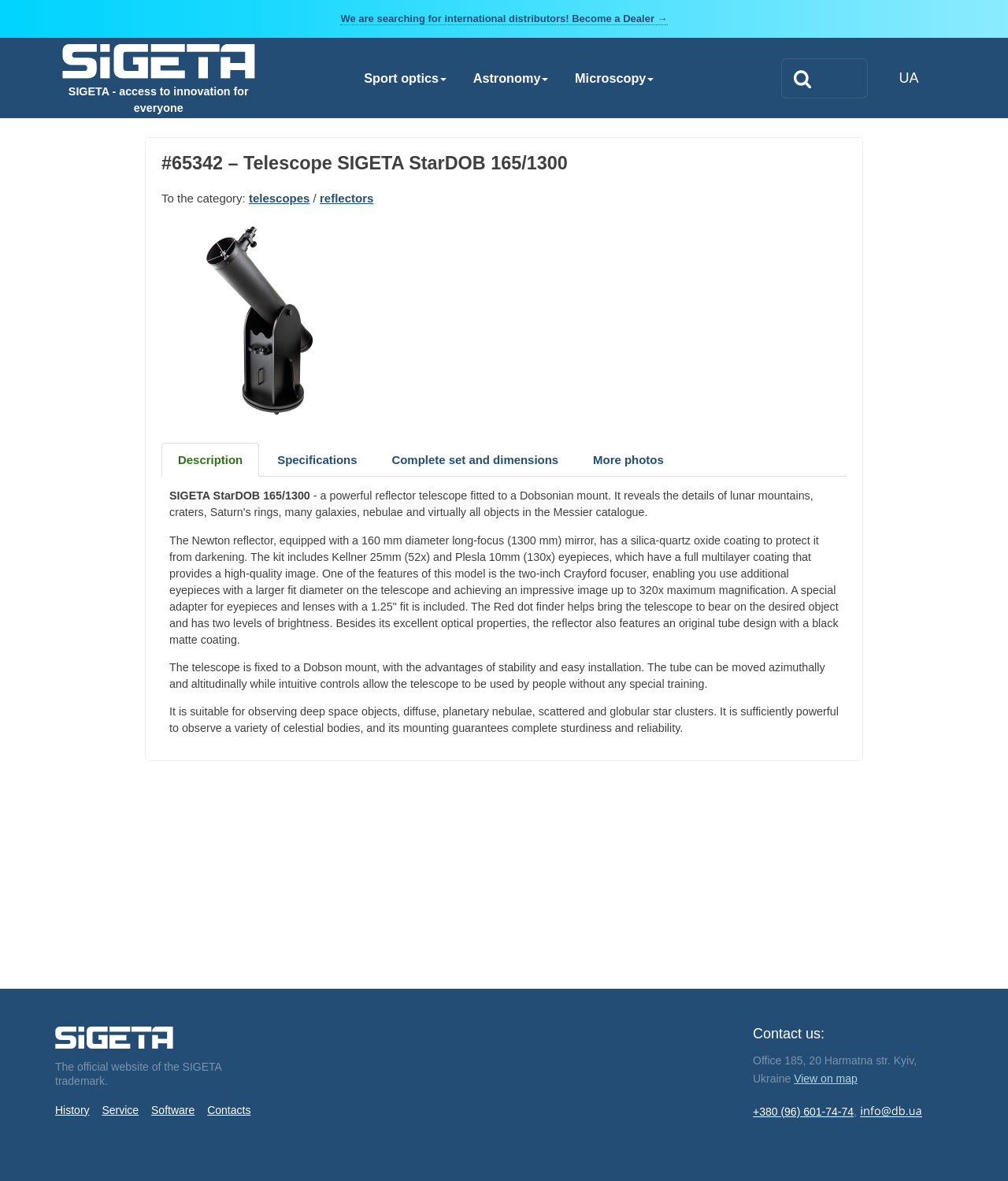Use a single word or phrase to answer the following:
What type of mount is used in SIGETA StarDOB 165/1300?

Dobson mount